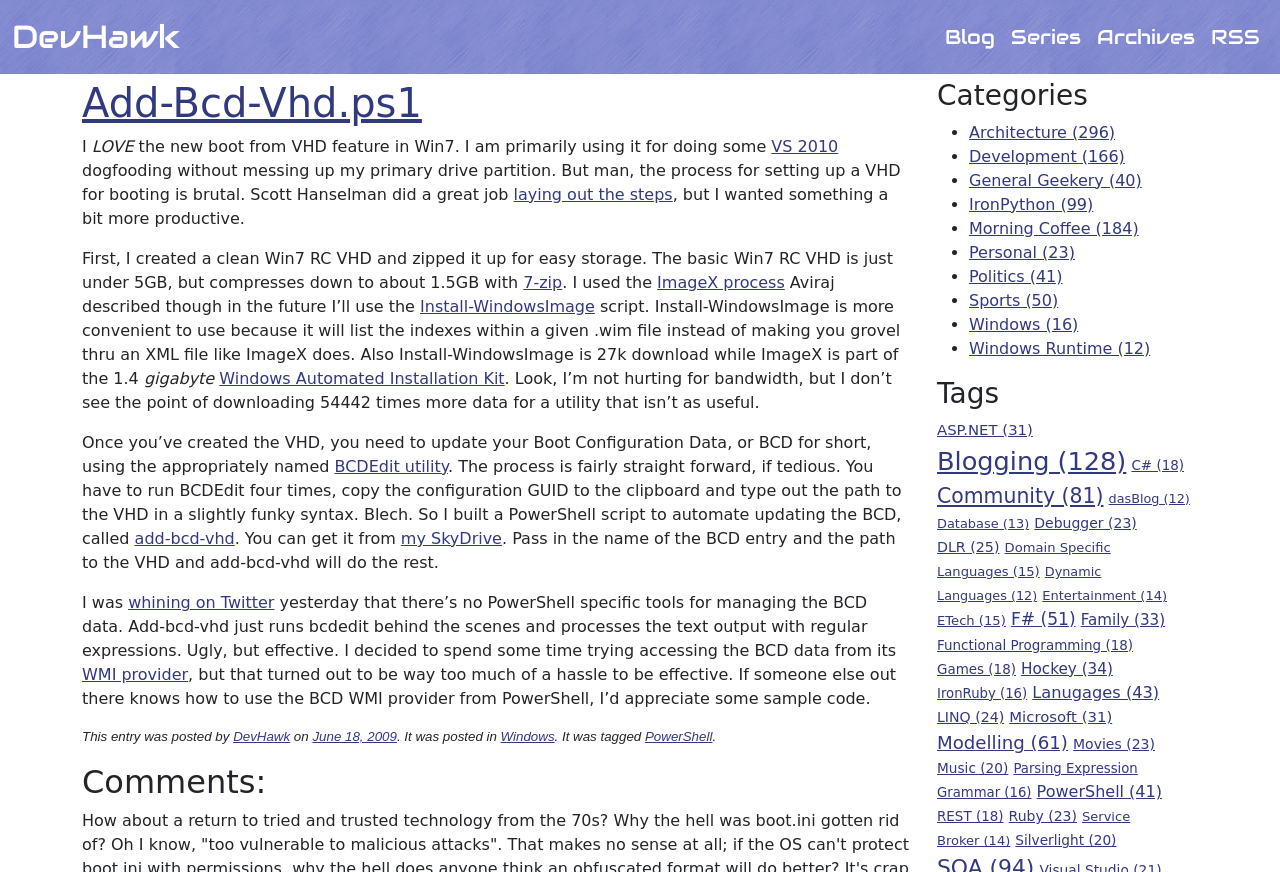Offer a comprehensive description of the webpage’s content and structure.

The webpage is a blog post titled "Add-Bcd-Vhd.ps1" with a focus on PowerShell scripting and Windows boot configuration. At the top, there are five links: "DevHawk", "Blog", "Series", "Archives", and "RSS". 

Below the links, the main content of the blog post begins with a heading "Add-Bcd-Vhd.ps1". The post discusses the author's experience with the new boot from VHD feature in Windows 7 and how they created a PowerShell script to automate the process of setting up a VHD for booting. The script, called "add-bcd-vhd", is available for download from the author's SkyDrive.

The post is divided into several paragraphs, with links to other resources and tools, such as VS 2010, 7-zip, ImageX, and Windows Automated Installation Kit. There are also links to other blog posts and articles, including one by Scott Hanselman.

At the bottom of the page, there are sections for comments, categories, and tags. The categories section lists various topics, including Architecture, Development, General Geekery, and Windows, with the number of posts in each category in parentheses. The tags section lists specific keywords, such as ASP.NET, Blogging, C#, and PowerShell, with the number of posts related to each tag in parentheses.